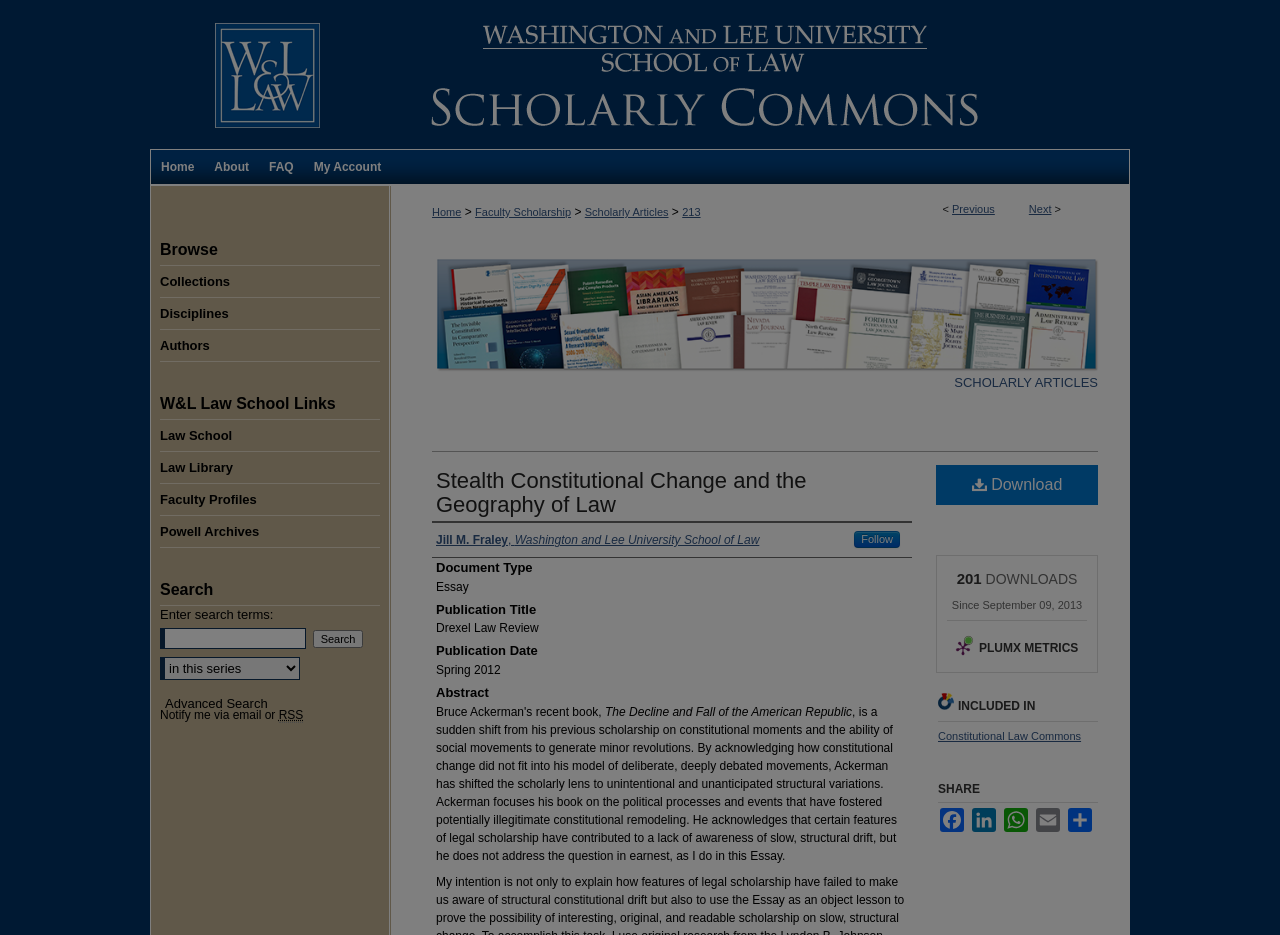Provide a thorough and detailed response to the question by examining the image: 
Who is the author of the article?

I found the author's name by looking at the link element with the text 'Jill M. Fraley, Washington and Lee University School of Law' which is located under the 'Authors' heading.